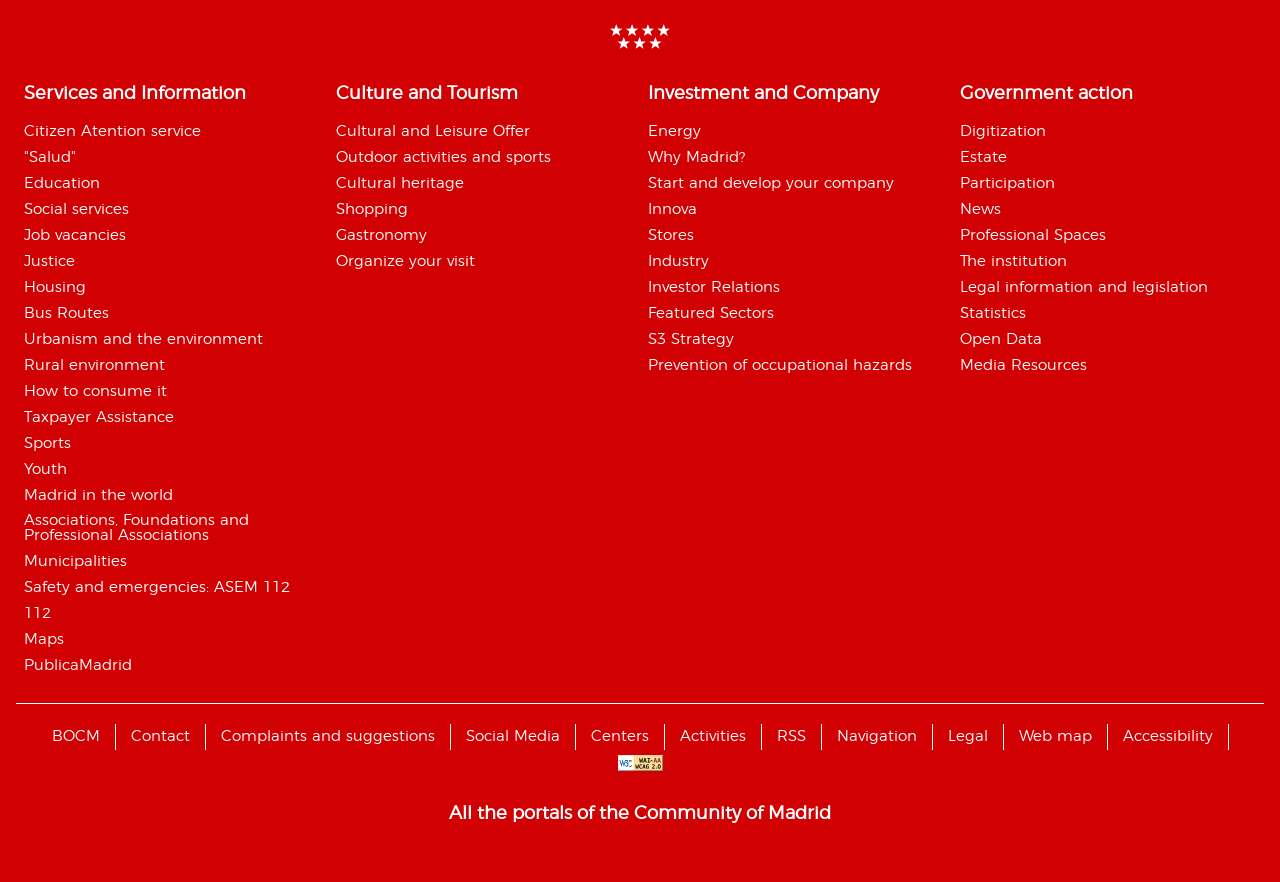Can you show the bounding box coordinates of the region to click on to complete the task described in the instruction: "Explore Cultural and Leisure Offer"?

[0.262, 0.141, 0.414, 0.158]